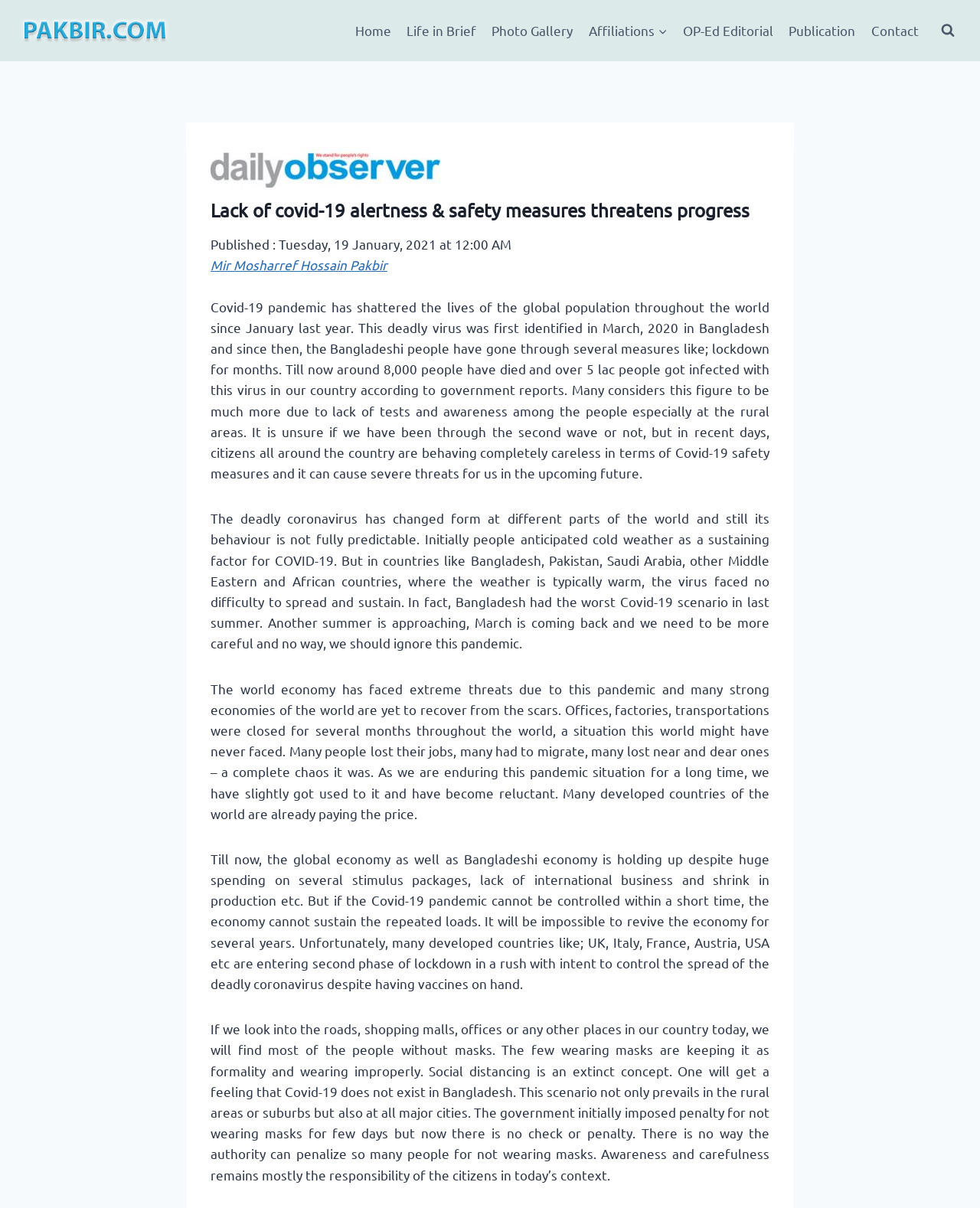Create an elaborate caption that covers all aspects of the webpage.

The webpage appears to be an article or opinion piece discussing the lack of COVID-19 alertness and safety measures in Bangladesh. At the top left of the page, there is a link, and below it, a primary navigation menu with 8 links, including "Home", "Life in Brief", "Photo Gallery", and "Contact". To the right of the navigation menu, there is a button to view a search form.

The main content of the article is located below the navigation menu and search form button. It starts with a heading that matches the meta description, "Lack of covid-19 alertness & safety measures threatens progress". Below the heading, there is a published date and time, followed by the author's name, Mir Mosharref Hossain Pakbir.

The article is divided into four paragraphs, each discussing the impact of COVID-19 on Bangladesh, including the number of deaths and infections, the lack of awareness and safety measures, and the potential threats to the economy. The paragraphs are separated by a small gap, and the text is written in a formal tone.

At the bottom right of the page, there is a button to scroll to the top. There are no images on the page, and the overall layout is focused on presenting the article's content in a clear and readable manner.